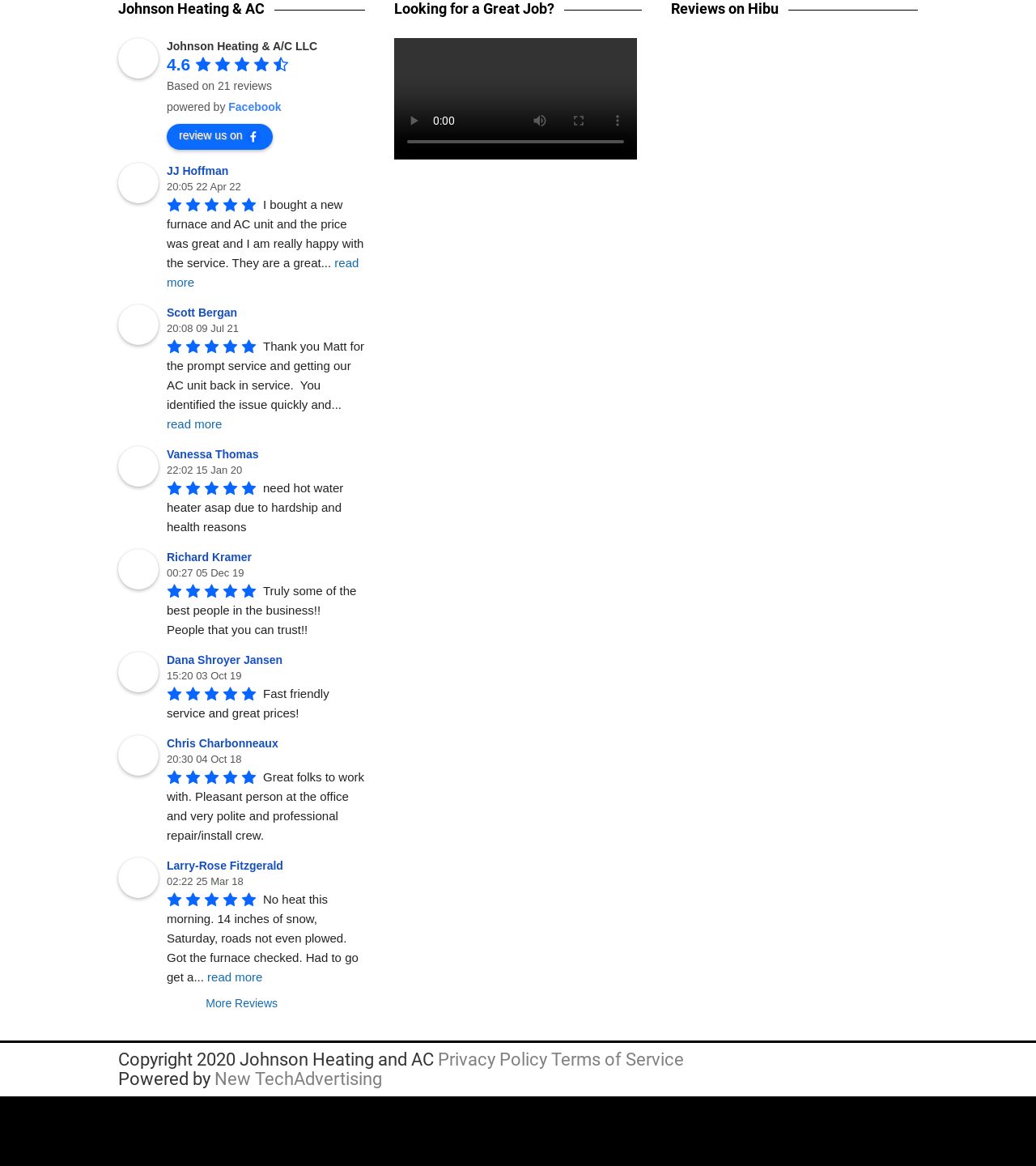Extract the bounding box coordinates of the UI element described: "Johnson Heating & A/C LLC". Provide the coordinates in the format [left, top, right, bottom] with values ranging from 0 to 1.

[0.161, 0.034, 0.306, 0.045]